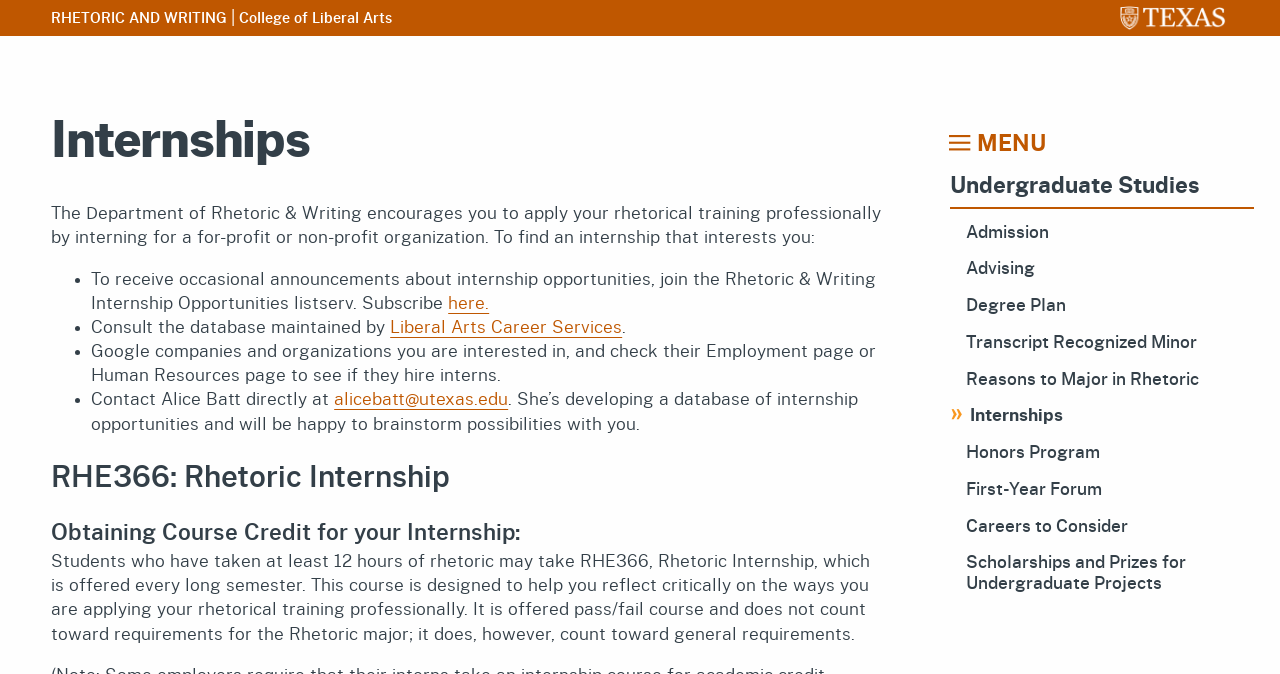Pinpoint the bounding box coordinates of the clickable area necessary to execute the following instruction: "explore code projects". The coordinates should be given as four float numbers between 0 and 1, namely [left, top, right, bottom].

None